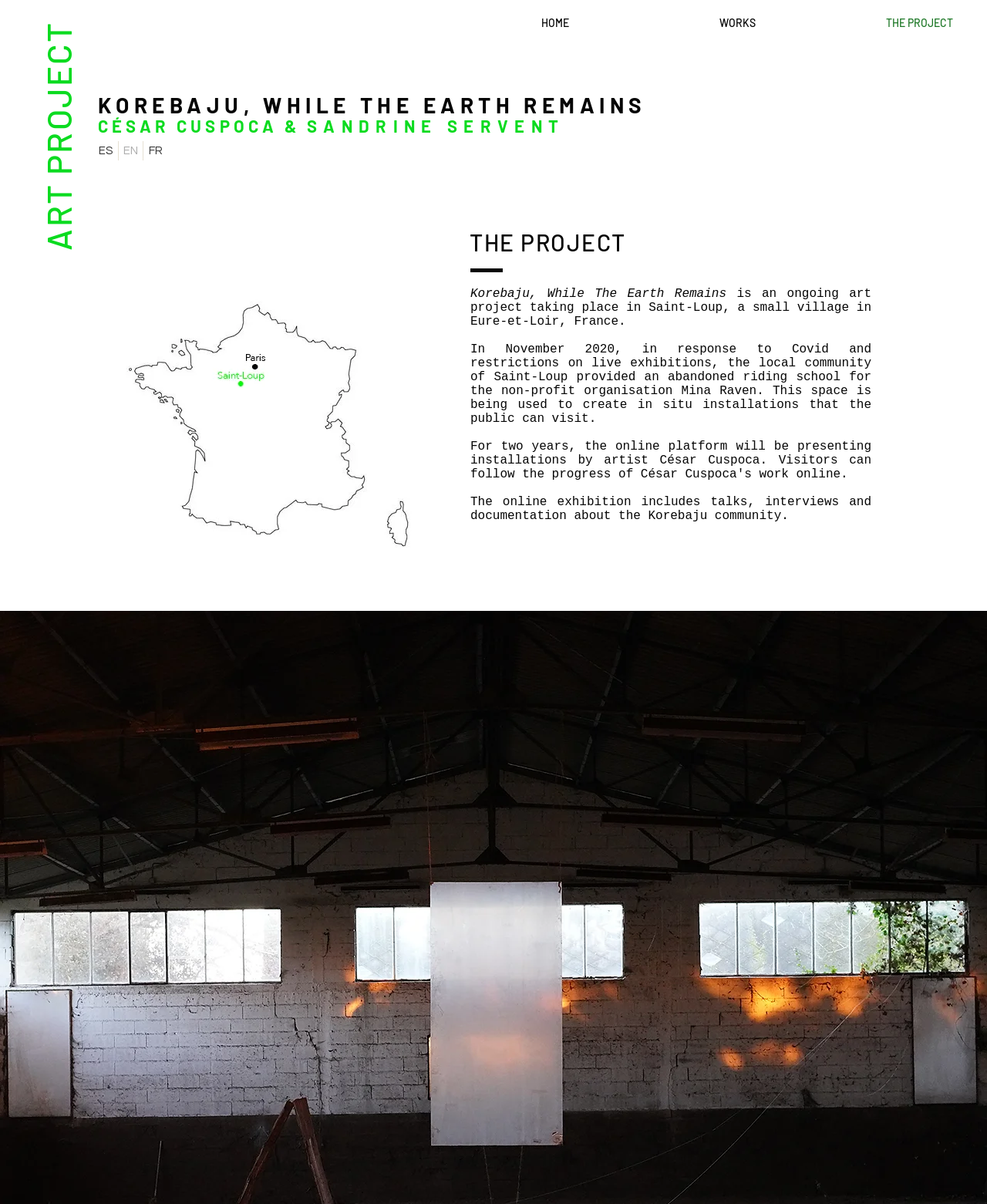How many languages are available for selection?
Analyze the screenshot and provide a detailed answer to the question.

The language selector element has three buttons for selecting languages: Spanish, English, and French, which indicates that three languages are available for selection.